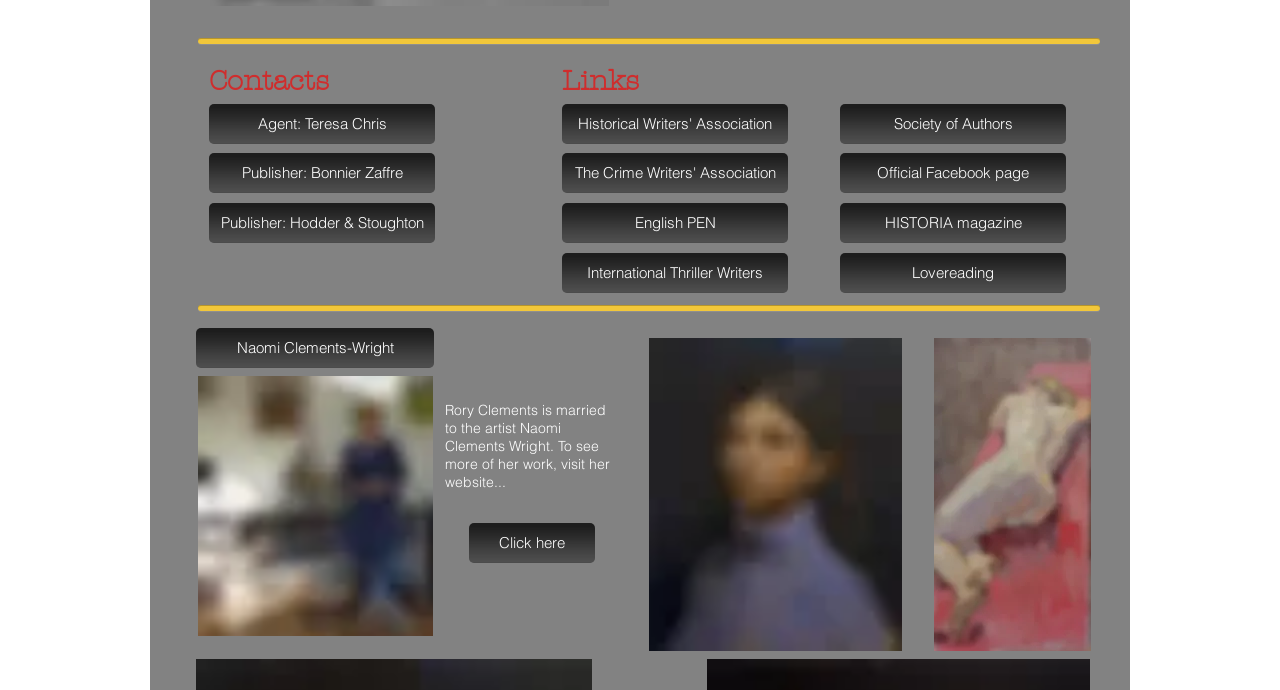What is the name of the artist mentioned on the webpage?
Provide a thorough and detailed answer to the question.

I found the text 'Rory Clements is married to the artist Naomi Clements Wright. To see more of her work, visit her website...' which mentions the name of the artist, Naomi Clements Wright.